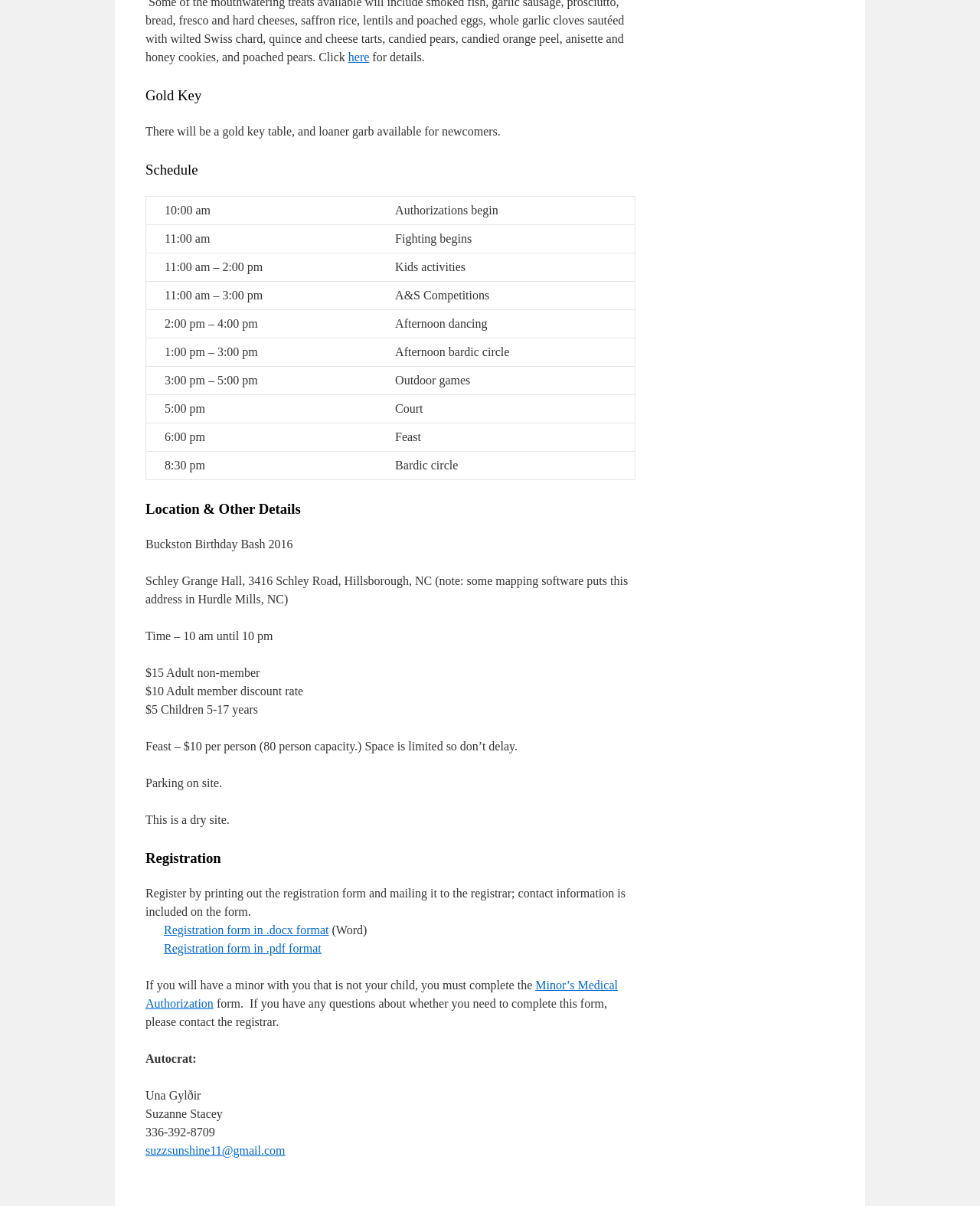Give a concise answer using one word or a phrase to the following question:
What is the event name?

Buckston Birthday Bash 2016